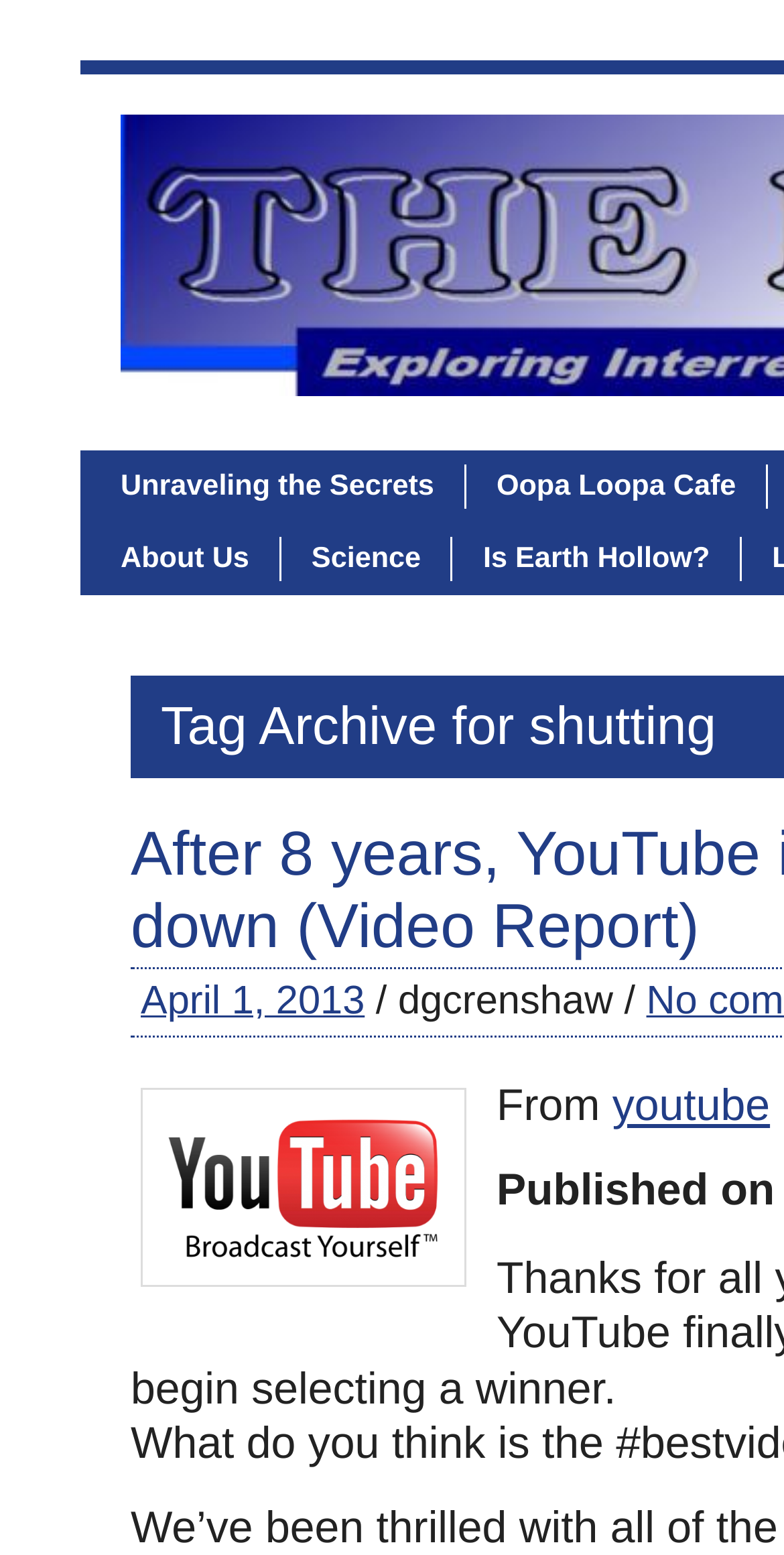What is the platform mentioned in the 'From' section?
Answer the question with just one word or phrase using the image.

youtube